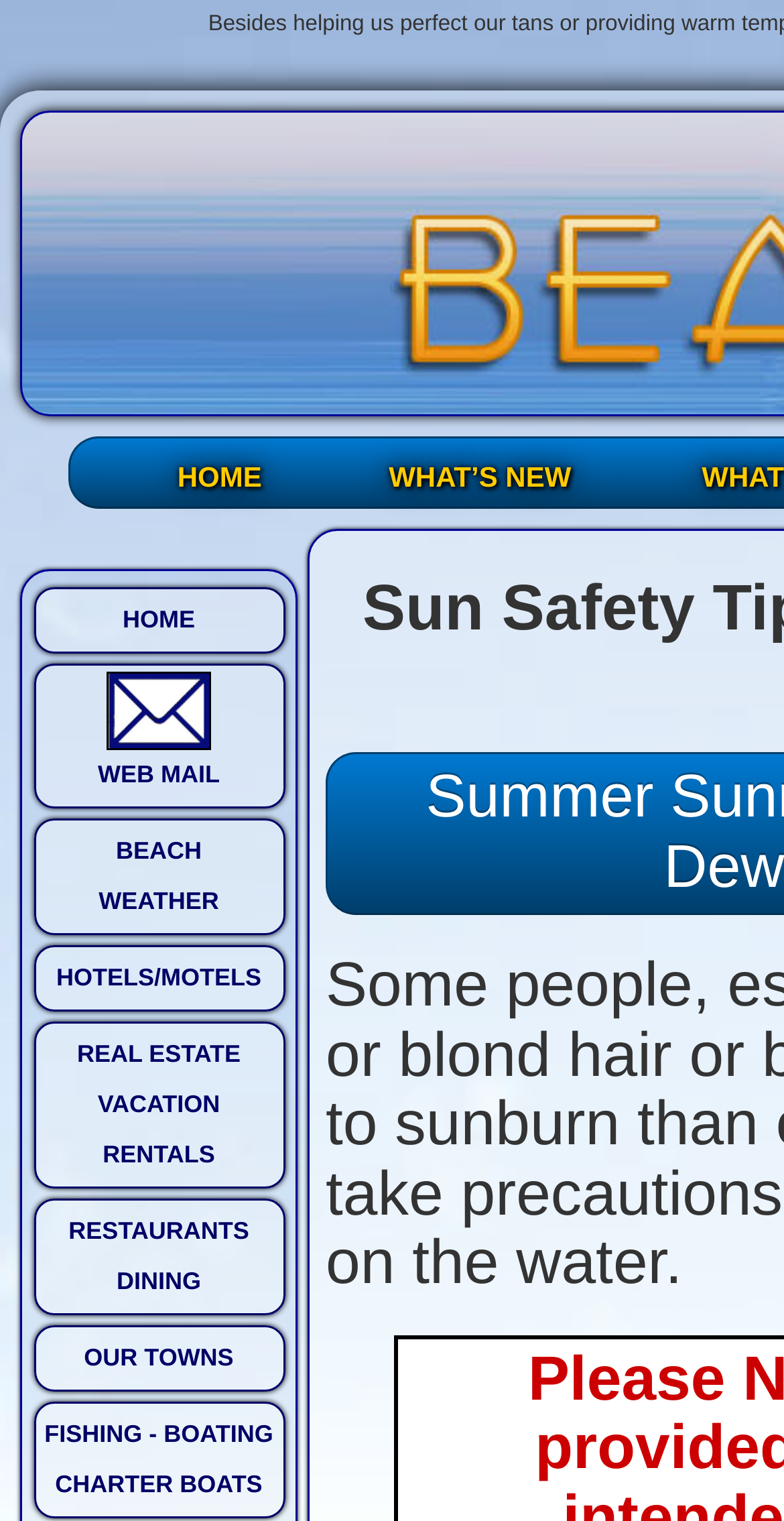How many main navigation links are there?
Refer to the image and give a detailed response to the question.

I counted the number of links in the main navigation section, which includes HOME, WHAT'S NEW, WEB MAIL, BEACH WEATHER, HOTELS/MOTELS, REAL ESTATE VACATION RENTALS, RESTAURANTS DINING, and OUR TOWNS.